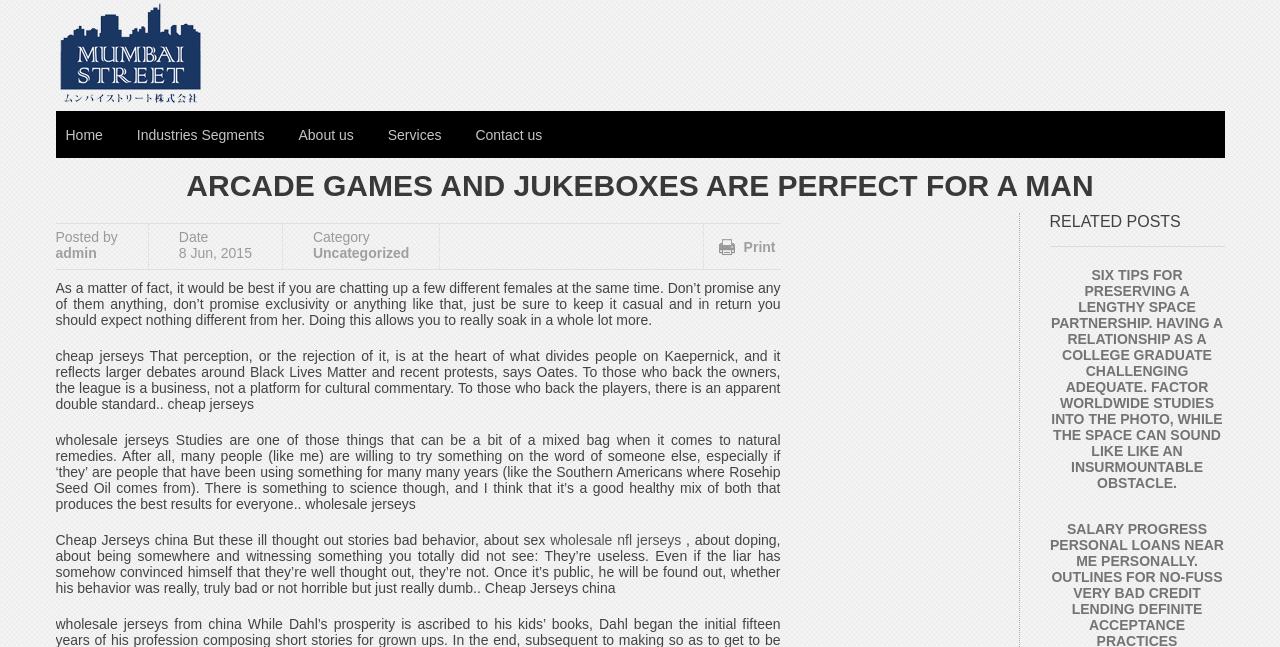Please identify the bounding box coordinates of the element that needs to be clicked to execute the following command: "Click on Home". Provide the bounding box using four float numbers between 0 and 1, formatted as [left, top, right, bottom].

[0.043, 0.172, 0.088, 0.246]